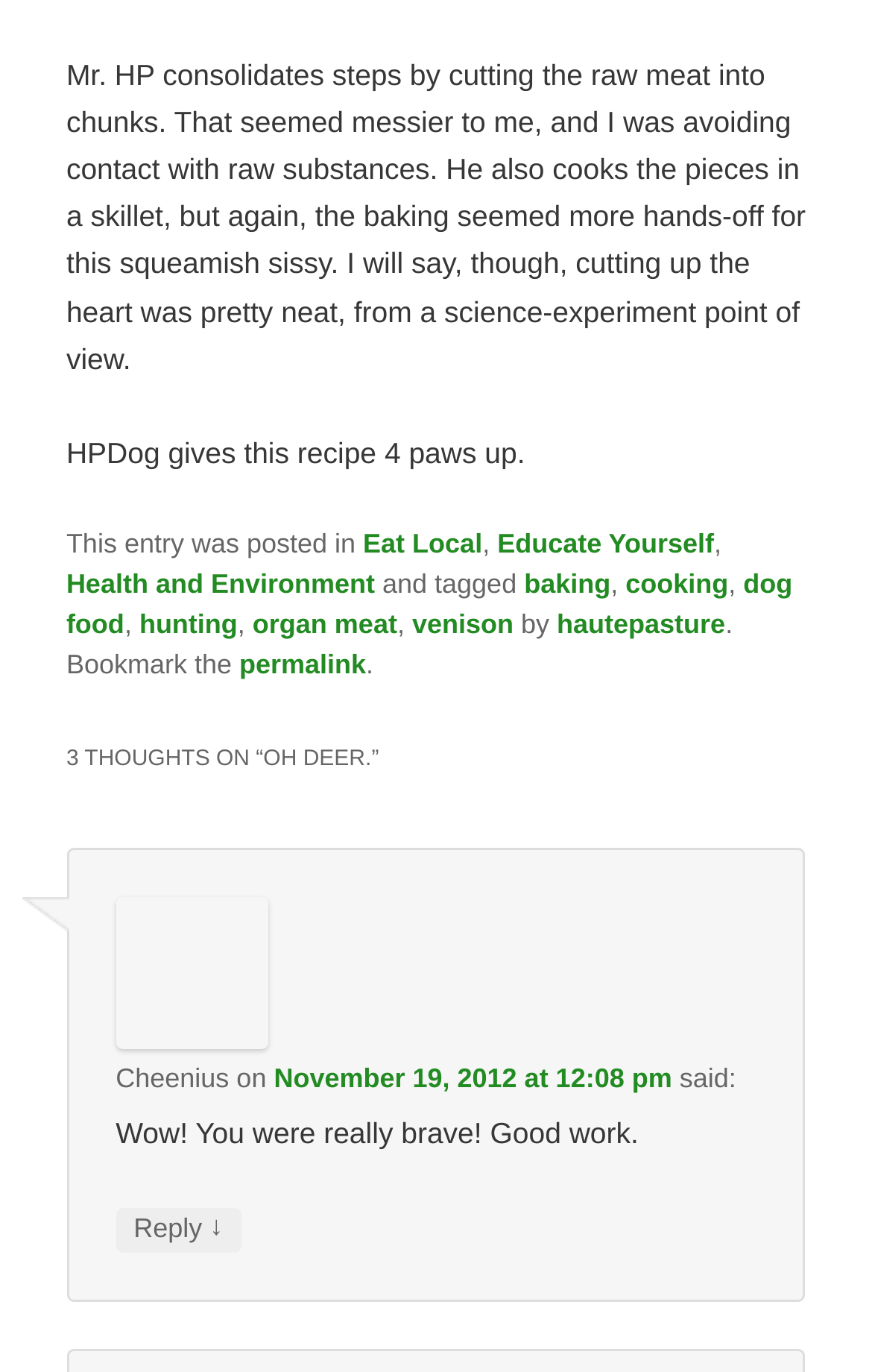Determine the bounding box coordinates for the area that should be clicked to carry out the following instruction: "select Statement of Purpose".

None